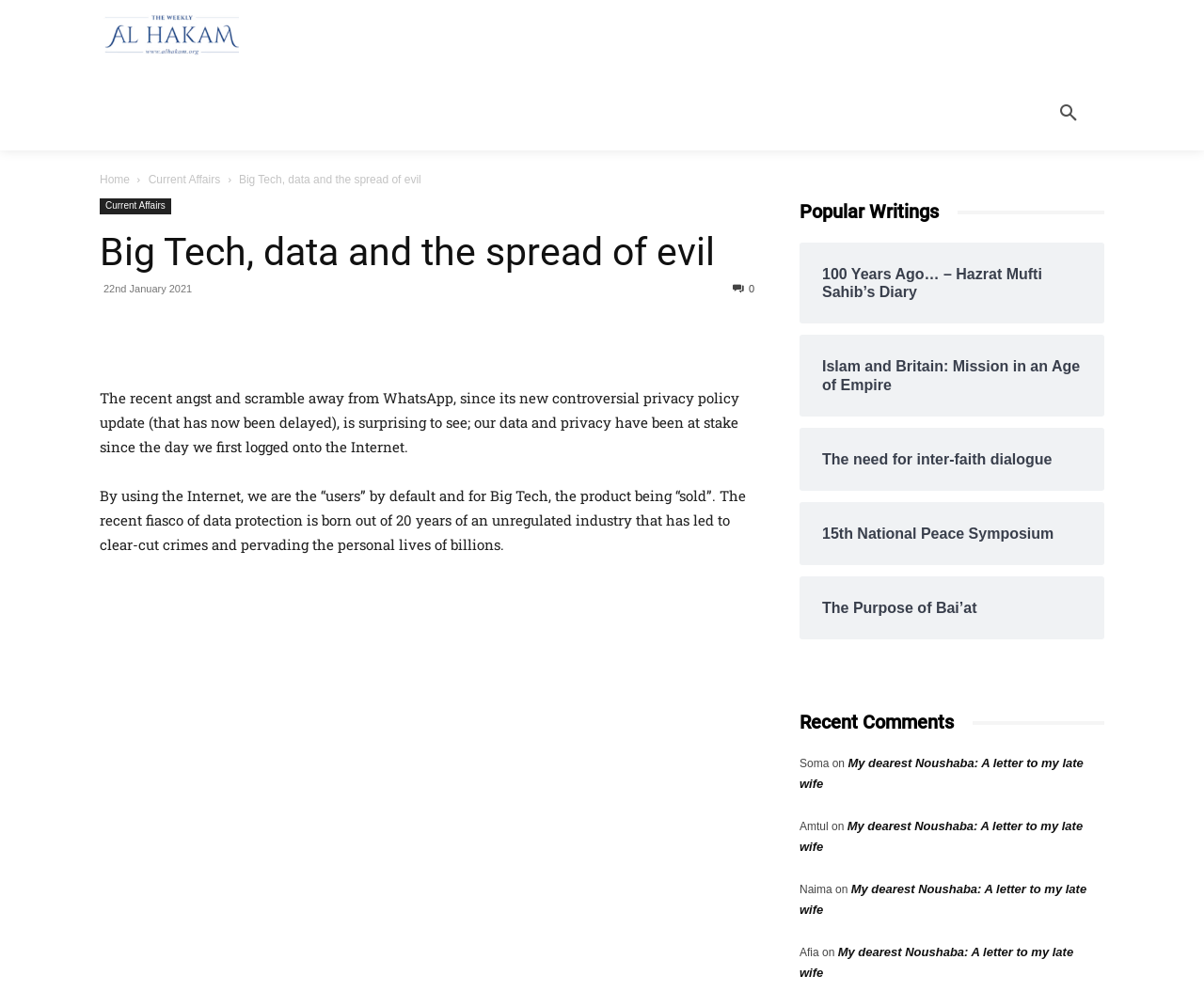Identify the bounding box for the UI element specified in this description: "The need for inter-faith dialogue". The coordinates must be four float numbers between 0 and 1, formatted as [left, top, right, bottom].

[0.683, 0.454, 0.898, 0.472]